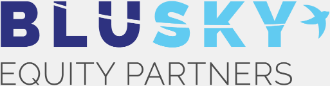Explain the details of the image comprehensively.

The image displays the logo of BluSky Equity Partners, featuring the name in a modern and bold typeface. The word "BLUSKY" is highlighted with distinct color variations, where "BLU" is in dark blue and "SKY" appears in a lighter shade of blue, accompanied by an icon resembling an airplane, symbolizing growth and upward movement. Below this, the phrase "EQUITY PARTNERS" is presented in a sleek, gray font, reinforcing the company's identity in the real estate investment sector. This visual branding effectively communicates a sense of professionalism and dynamism, aligning with the firm’s mission to help investors build wealth through real estate.